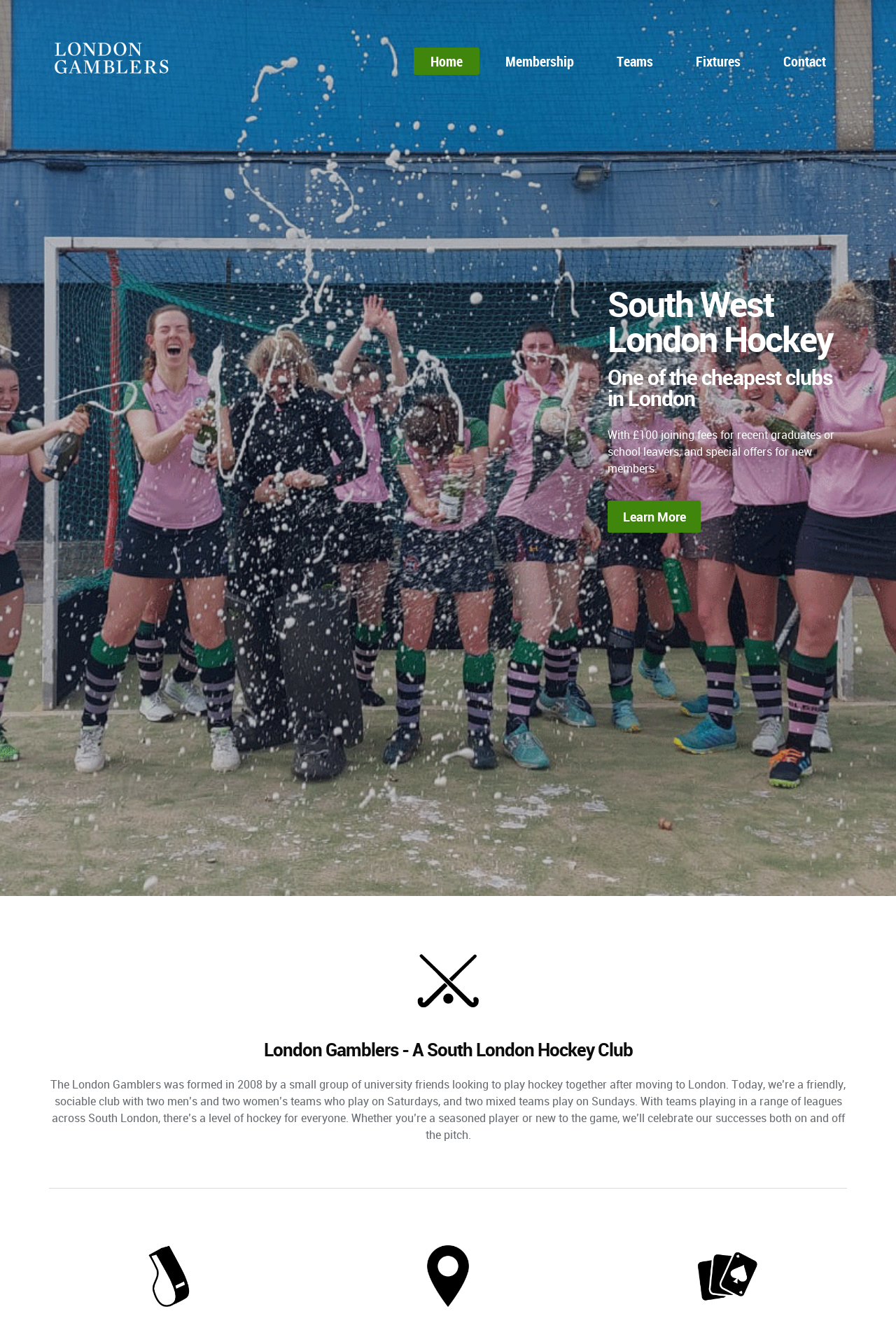Please answer the following question using a single word or phrase: 
How many links are there in the top navigation bar?

Five